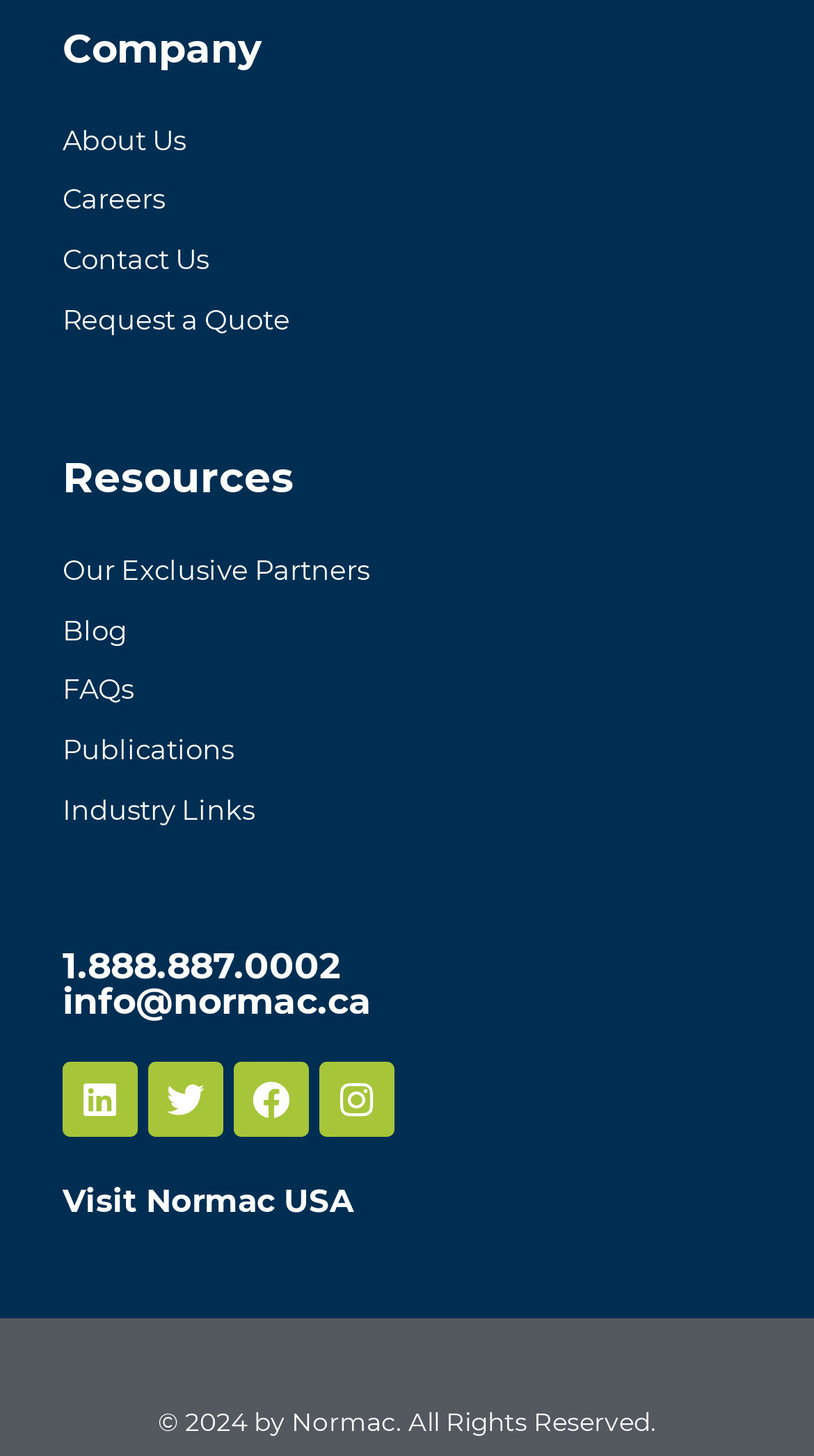Determine the bounding box coordinates of the section to be clicked to follow the instruction: "Call 1.888.887.0002". The coordinates should be given as four float numbers between 0 and 1, formatted as [left, top, right, bottom].

[0.077, 0.648, 0.418, 0.678]